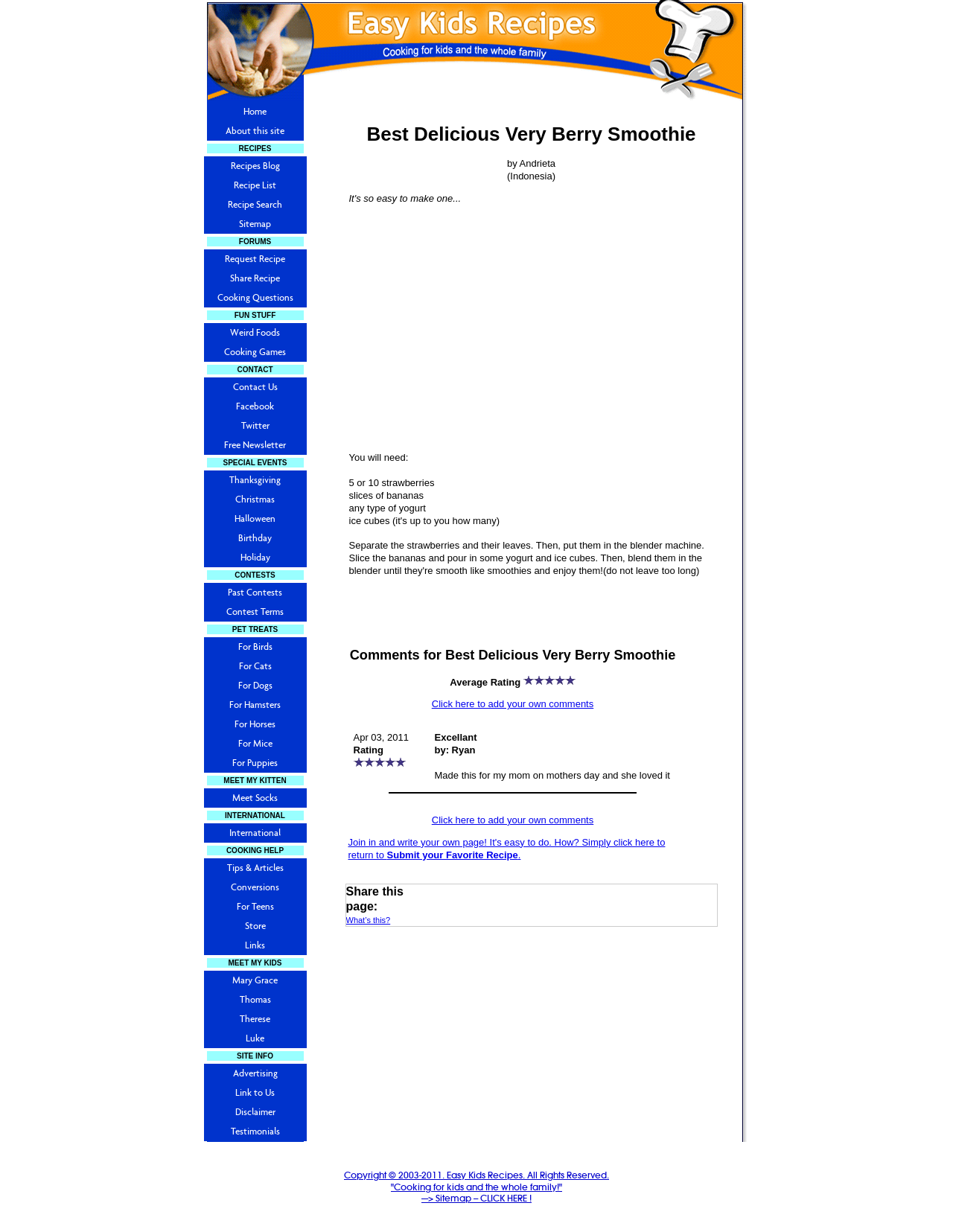Use a single word or phrase to answer the following:
Who submitted the recipe?

Andrieta